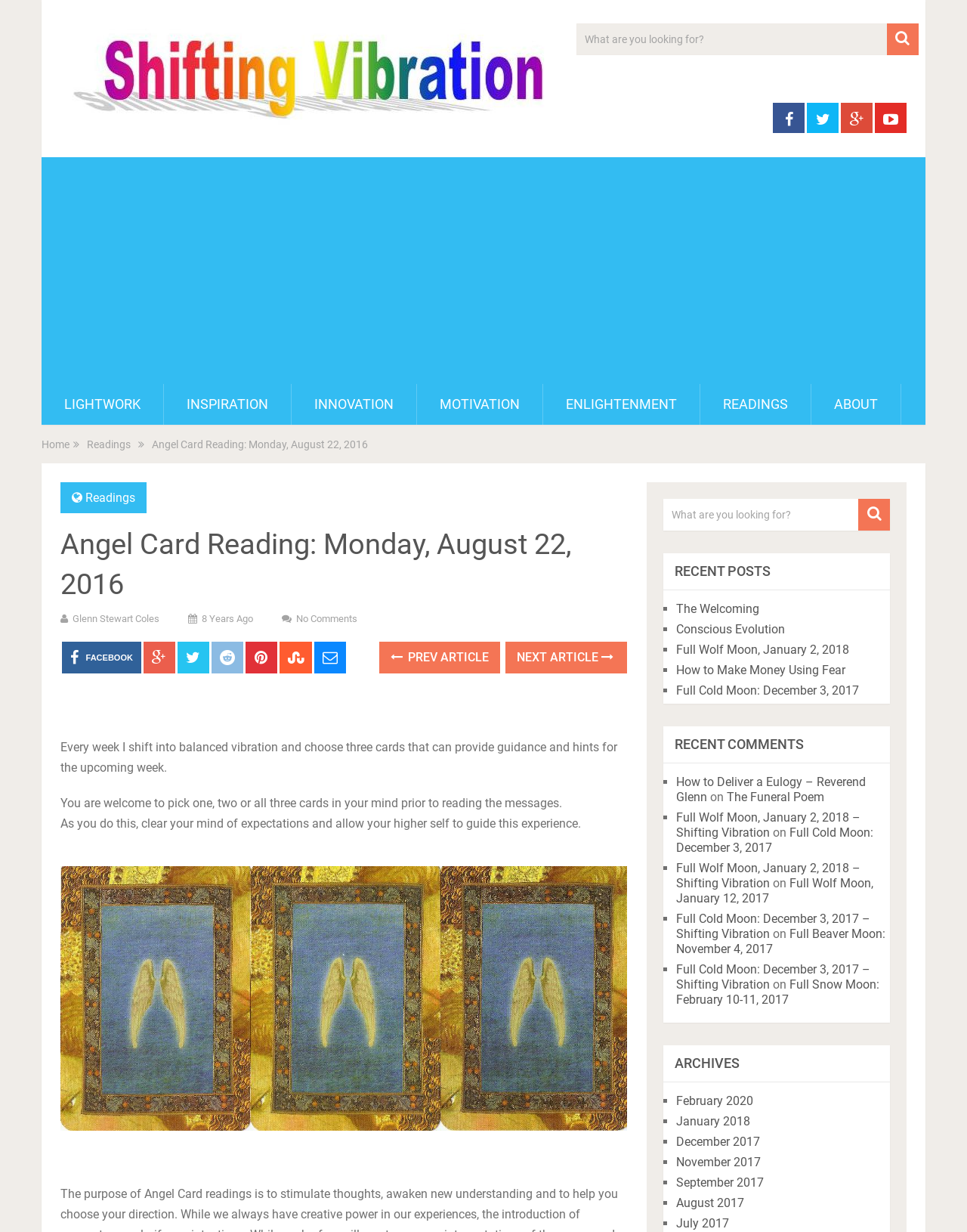Locate and provide the bounding box coordinates for the HTML element that matches this description: "December 2017".

[0.699, 0.921, 0.786, 0.933]